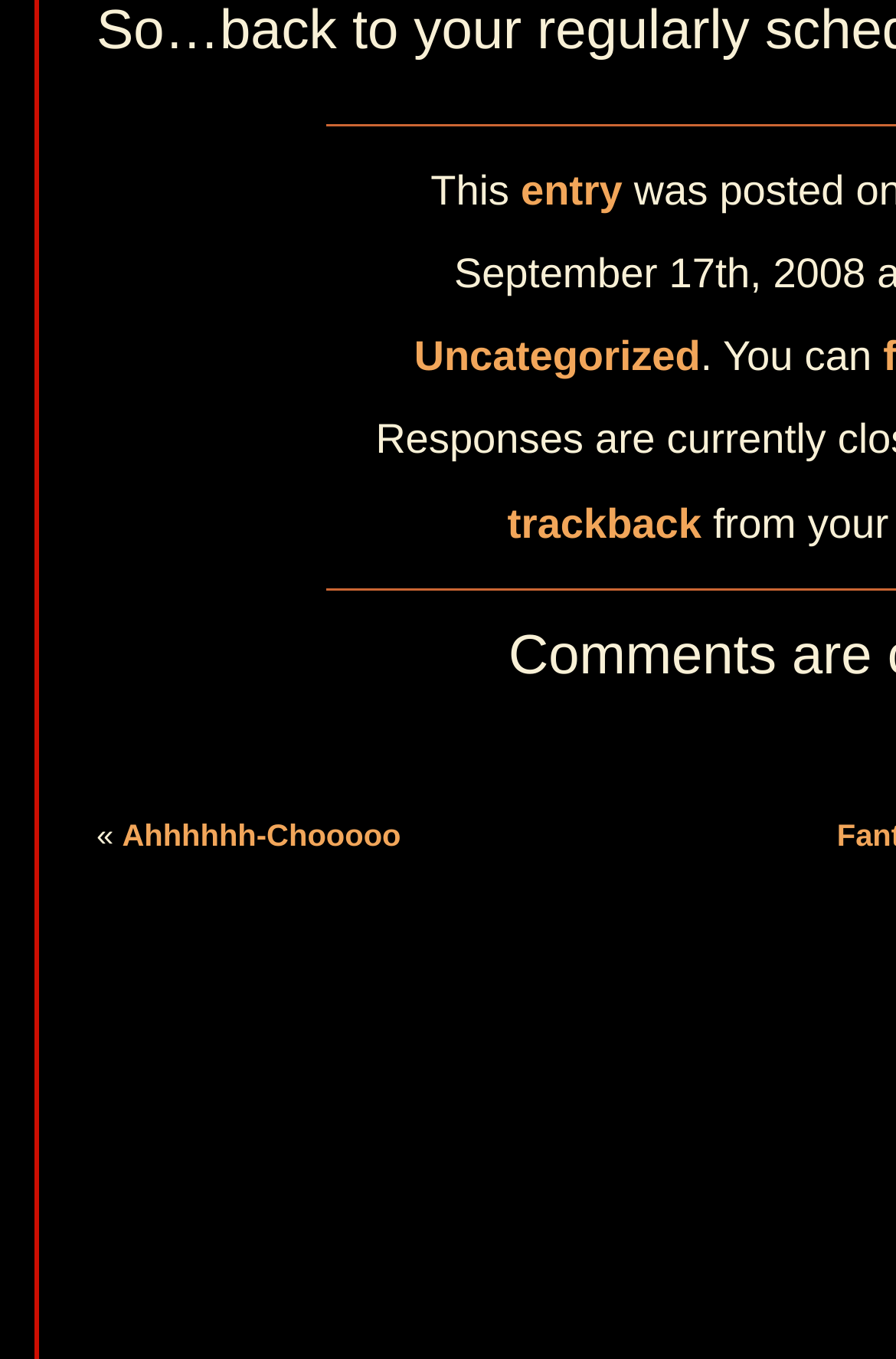Please find the bounding box for the following UI element description. Provide the coordinates in (top-left x, top-left y, bottom-right x, bottom-right y) format, with values between 0 and 1: Uncategorized

[0.462, 0.216, 0.782, 0.25]